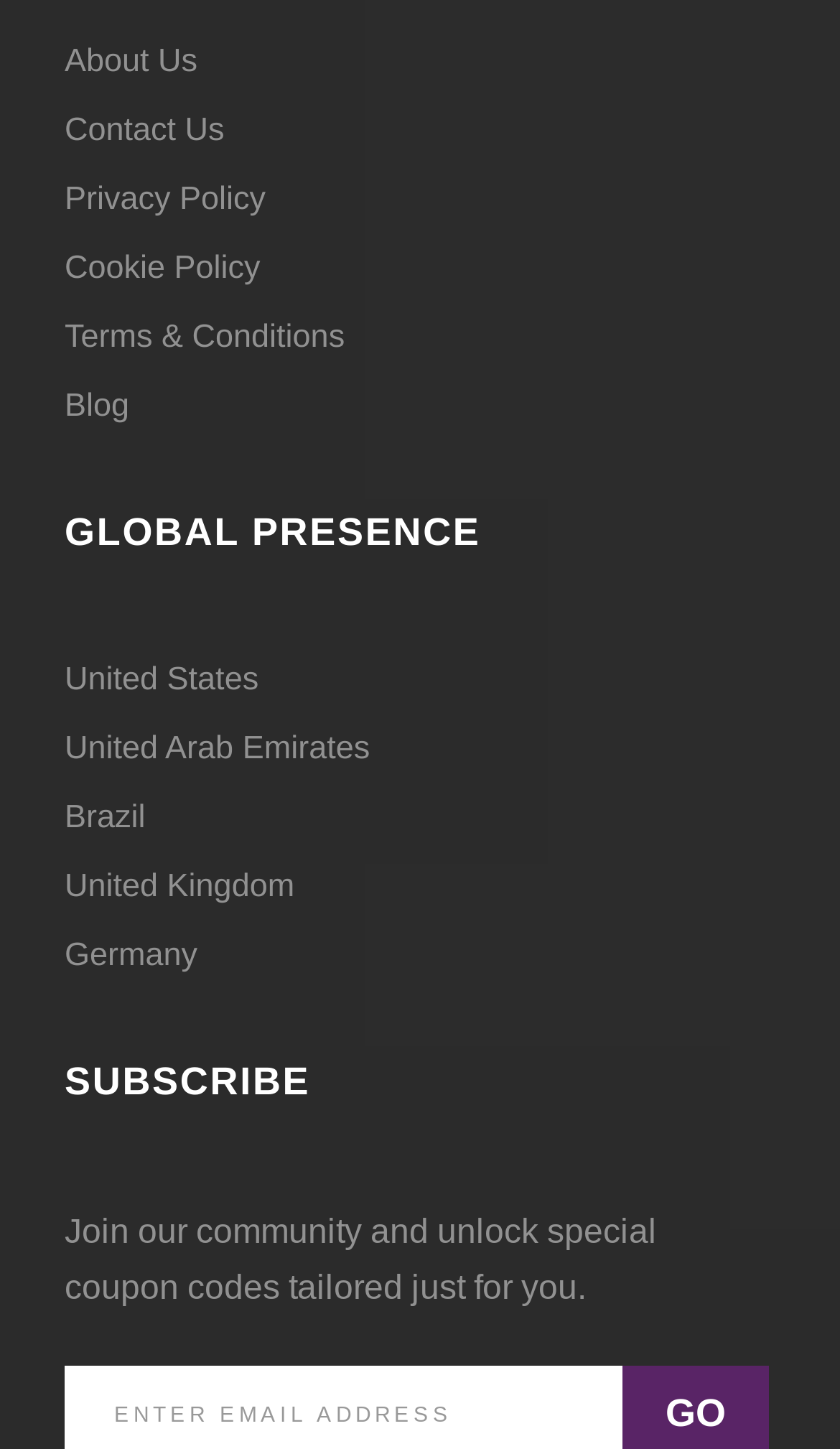Use a single word or phrase to answer this question: 
What is the first link in the top navigation menu?

About Us